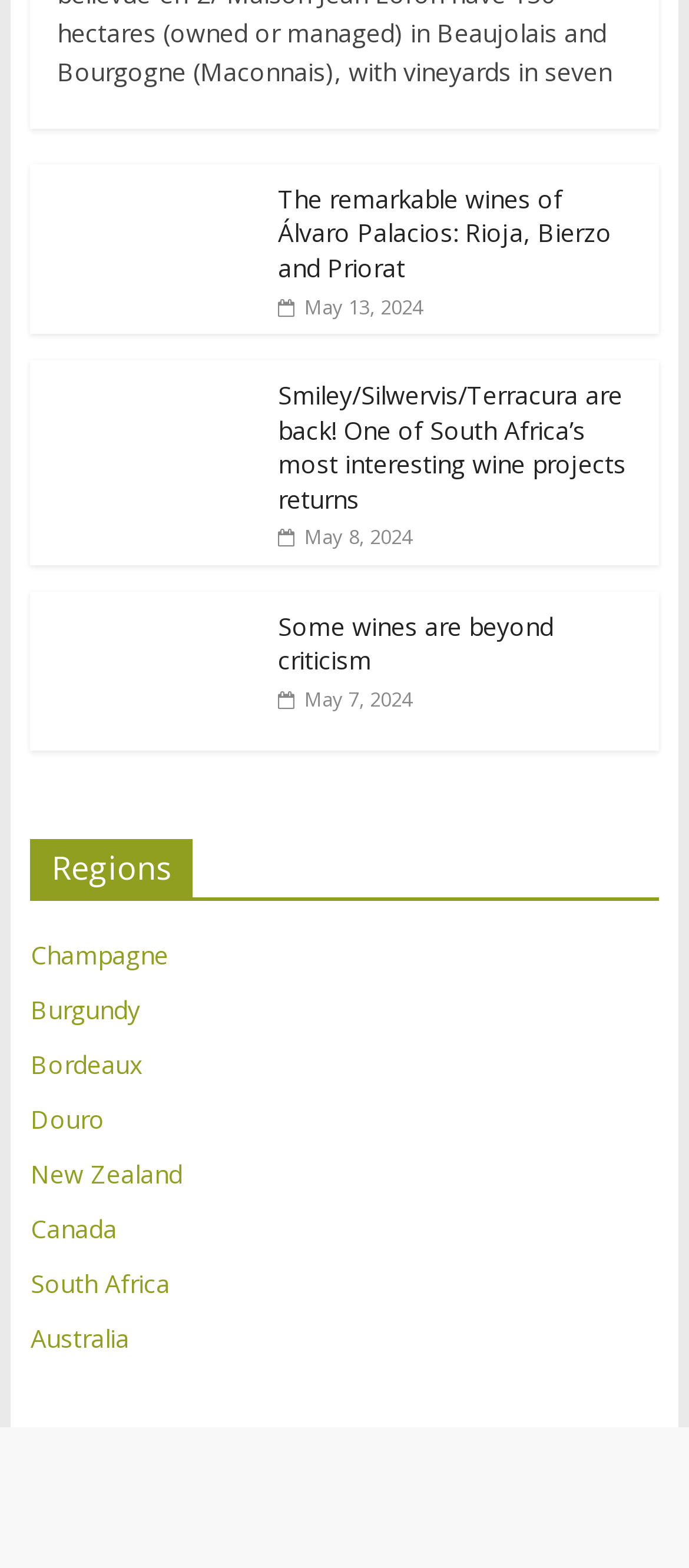Please identify the bounding box coordinates of where to click in order to follow the instruction: "Click on the link to read about the remarkable wines of Álvaro Palacios".

[0.044, 0.106, 0.377, 0.127]